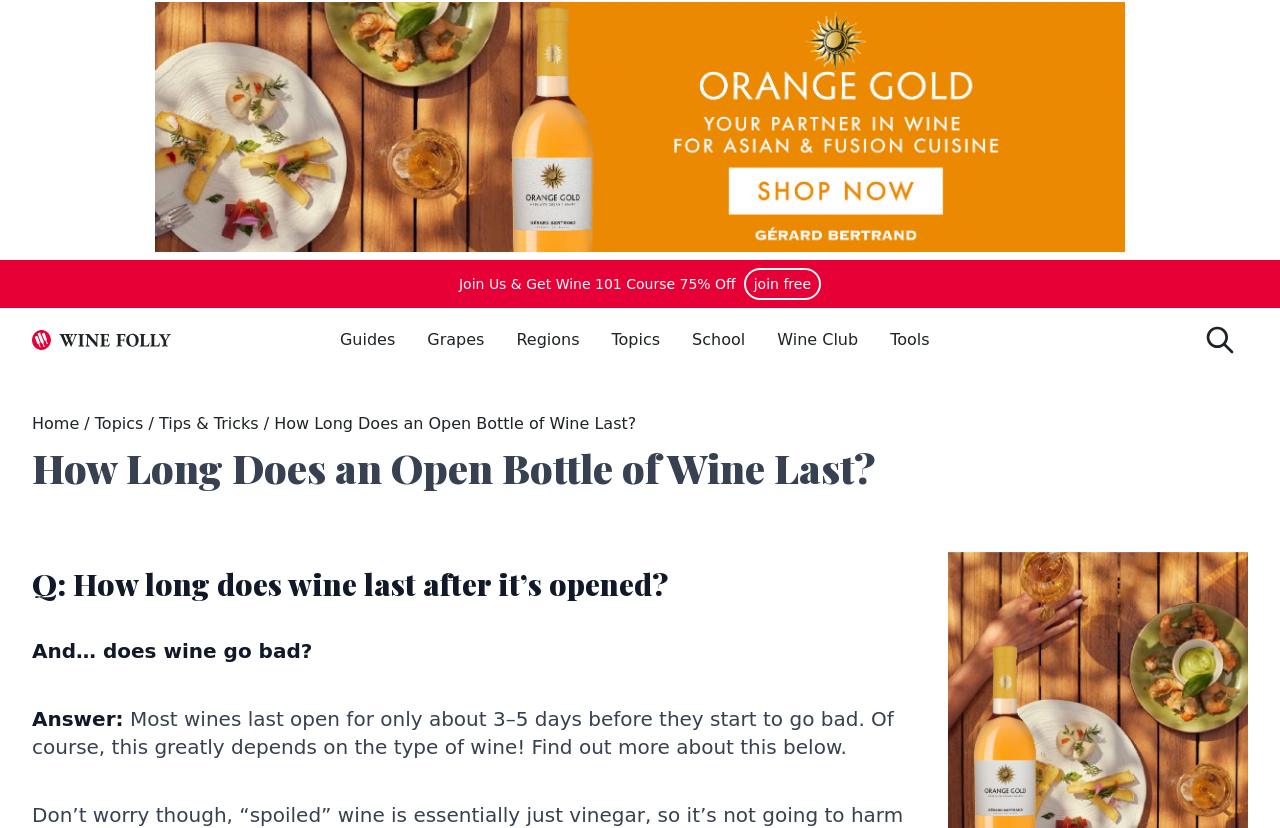Could you indicate the bounding box coordinates of the region to click in order to complete this instruction: "Click the 'How Long Does an Open Bottle of Wine Last?' link".

[0.214, 0.5, 0.497, 0.523]